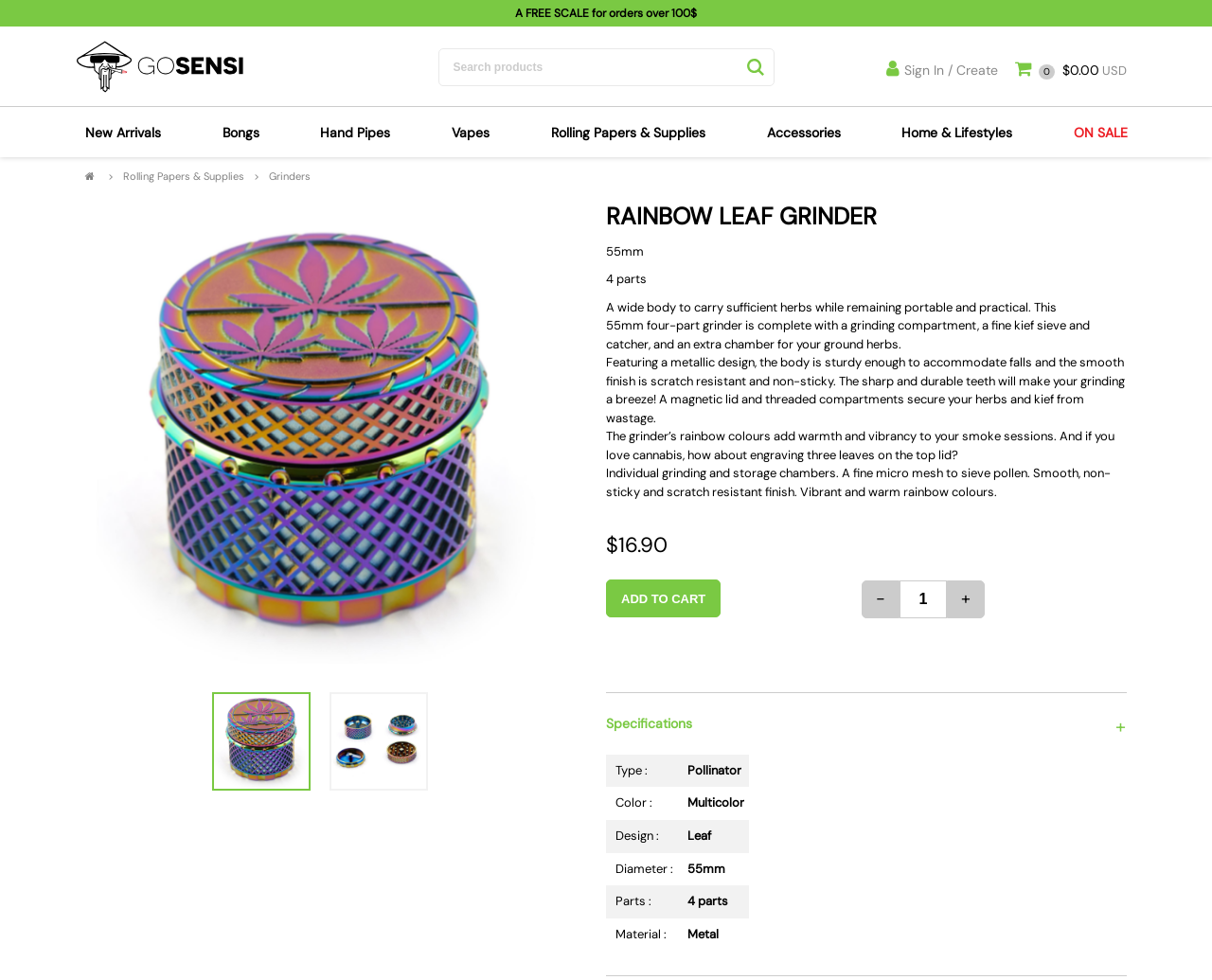Please provide the bounding box coordinates for the element that needs to be clicked to perform the following instruction: "View Accessories". The coordinates should be given as four float numbers between 0 and 1, i.e., [left, top, right, bottom].

[0.632, 0.124, 0.693, 0.16]